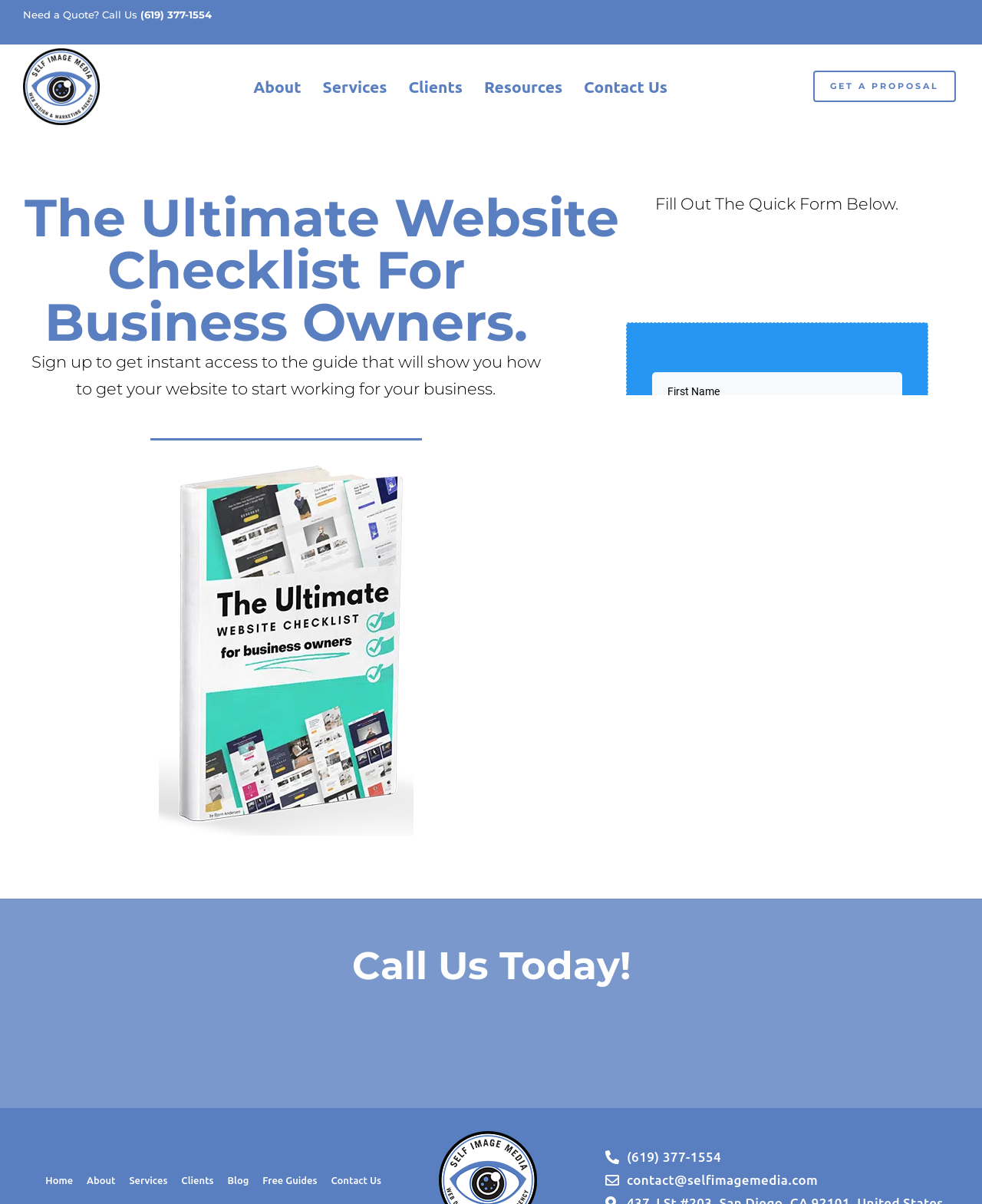Describe in detail what you see on the webpage.

The webpage is about Self Image Media, a website design and development company. At the top left corner, there is a logo of Self Image Media, accompanied by a "Need a Quote? Call Us" text and a phone number link "(619) 377-1554". 

To the right of the logo, there are navigation links to different sections of the website, including "About", "Services", "Clients", "Resources", and "Contact Us". 

Below the navigation links, there is a prominent heading "The Ultimate Website Checklist For Business Owners." followed by a descriptive text "Sign up to get instant access to the guide that will show you how to get your website to start working for your business." 

On the right side of the page, there is an image related to website design checklist. Below the image, there is a heading "Fill Out The Quick Form Below." and a form embedded in an iframe. 

At the bottom left corner of the page, there is a heading "Call Us Today!" and a link to the "Home" page. Below it, there are more navigation links to different sections of the website, including "About", "Services", "Clients", "Blog", "Free Guides", and "Contact Us". 

At the bottom right corner, there is a phone number link "(619) 377-1554" and an email link "contact@selfimagemedia.com".